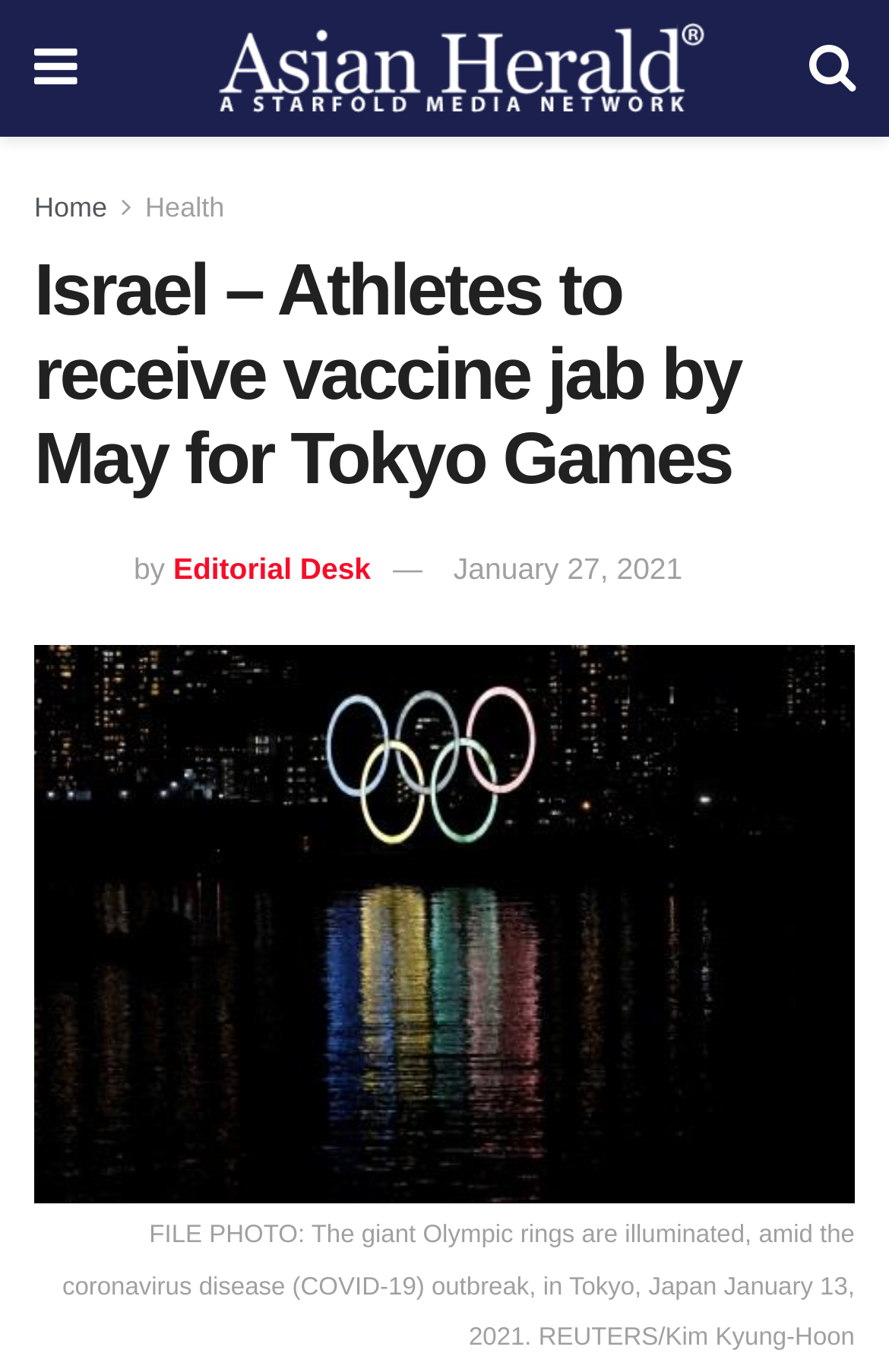From the details in the image, provide a thorough response to the question: What is the topic of the article?

I inferred the topic by analyzing the heading element 'Israel – Athletes to receive vaccine jab by May for Tokyo Games' and the image description 'Israel – Athletes to receive vaccine jab by May for Tokyo Games', which suggests that the article is about Israel's athletes receiving COVID-19 vaccines for the Tokyo Games.